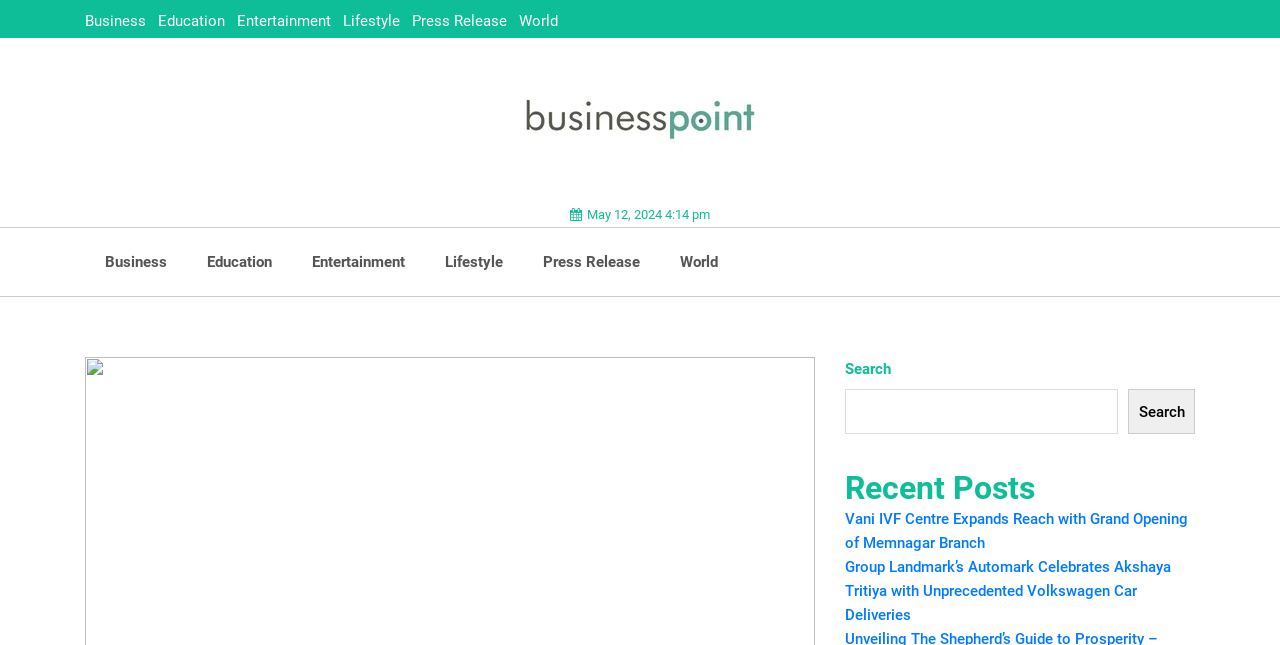How many times is the 'Business' category listed?
Answer the question with detailed information derived from the image.

I found two instances of the 'Business' category listed on the webpage: once at the top and once in the middle. There are 2 occurrences of the 'Business' category.